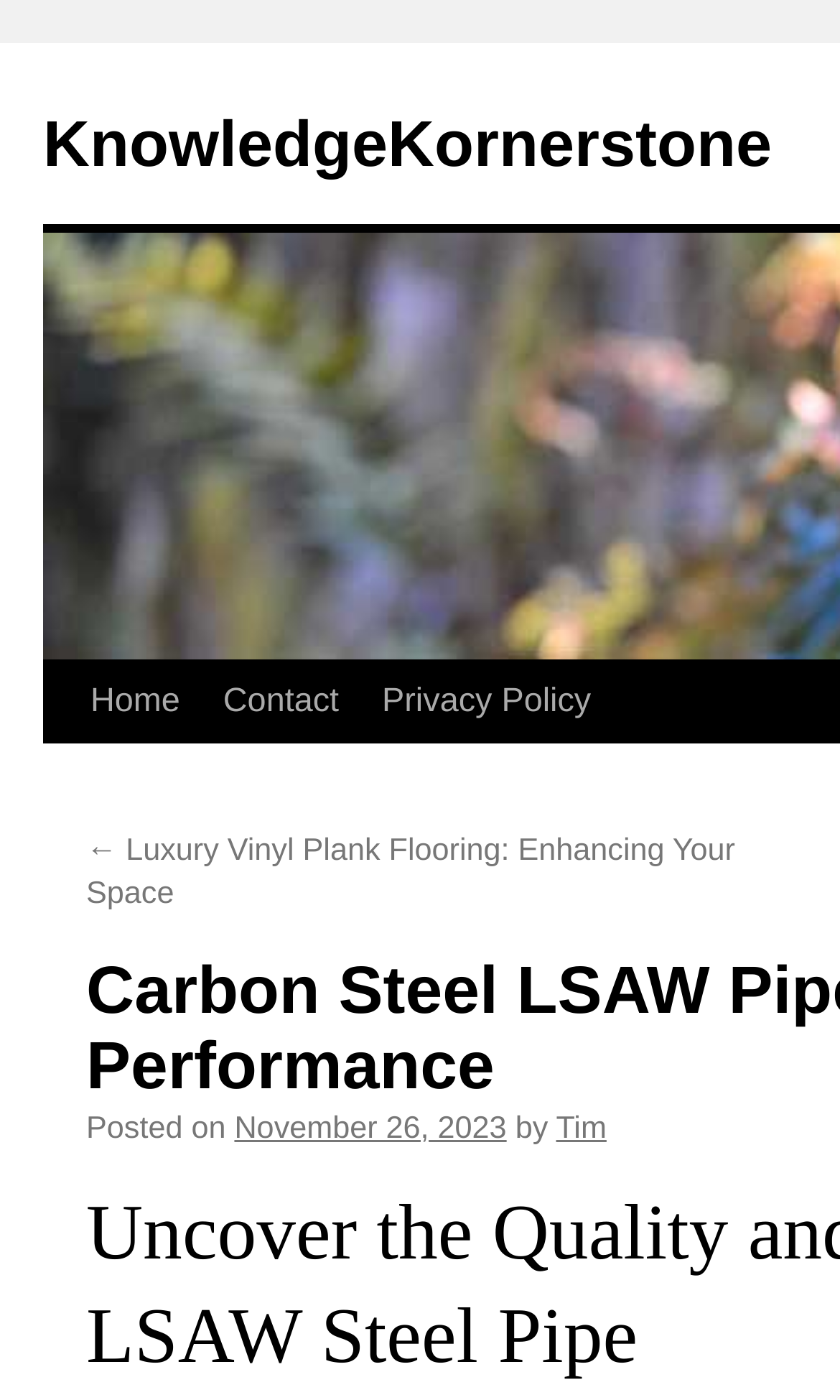What is the date of the post?
Could you please answer the question thoroughly and with as much detail as possible?

I found the date of the post by looking at the link element with the text 'November 26, 2023' below the 'Posted on' text, which is likely to be the date of the post.